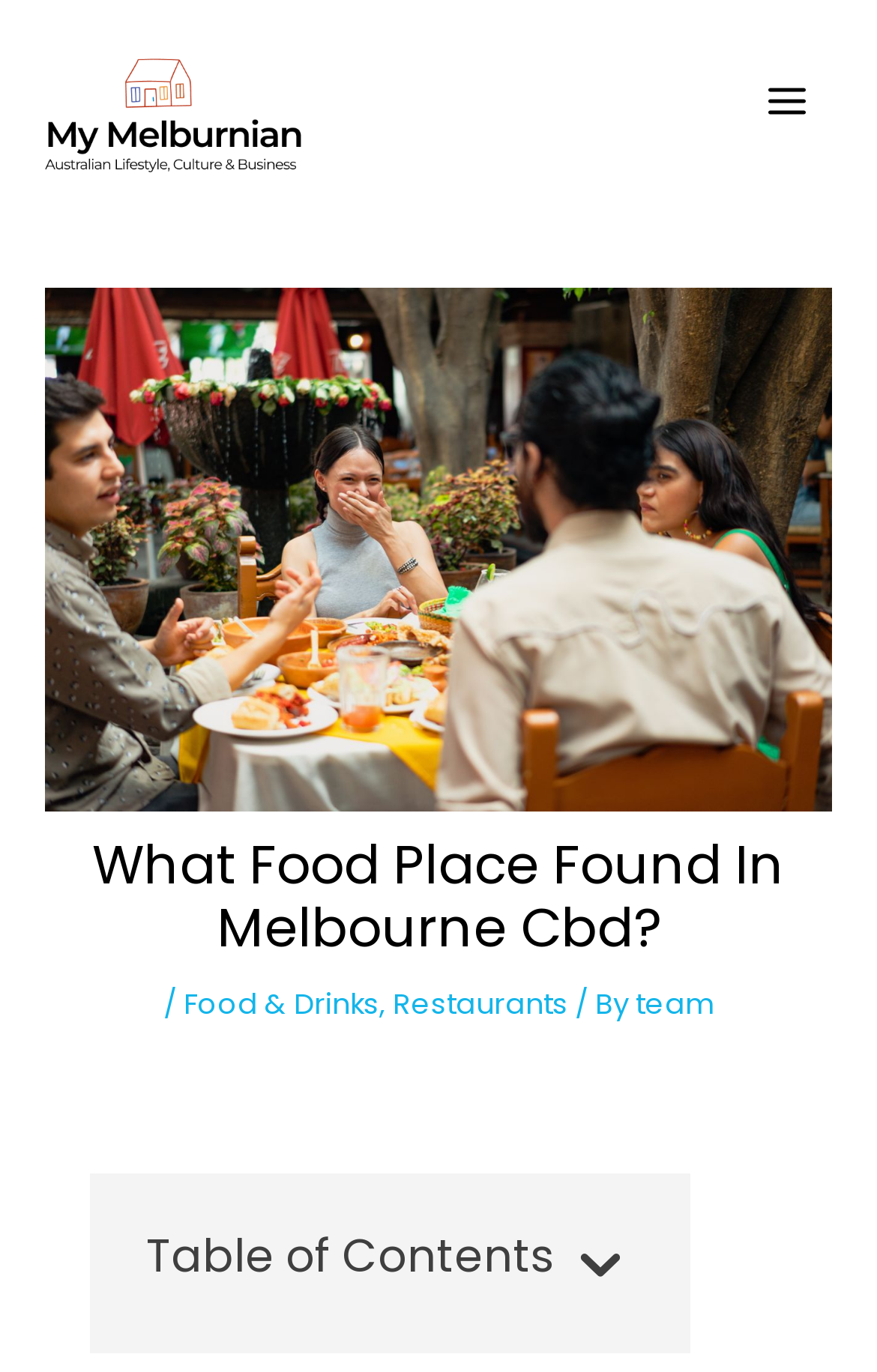Generate the text content of the main heading of the webpage.

What Food Place Found In Melbourne Cbd?